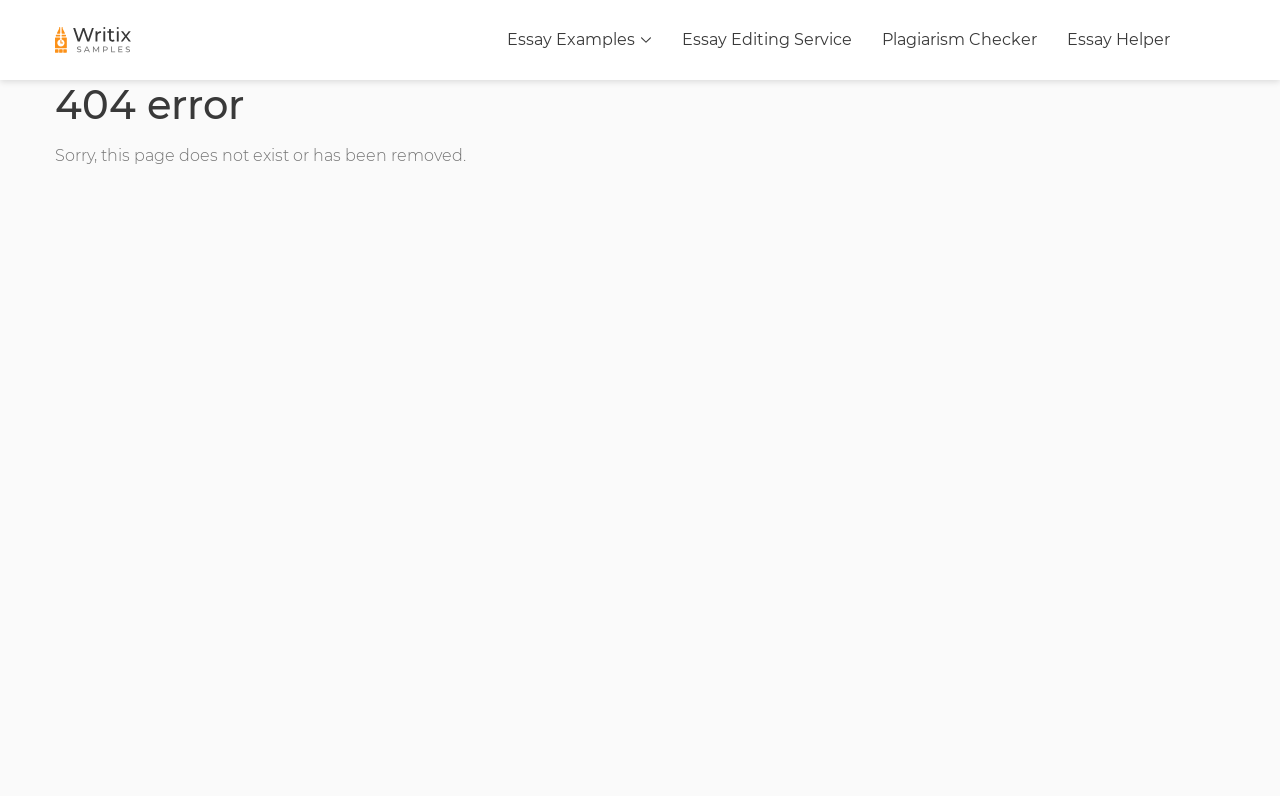What is the vertical position of the 'Essay Examples' text relative to the 'free essays' link?
Please look at the screenshot and answer in one word or a short phrase.

Below